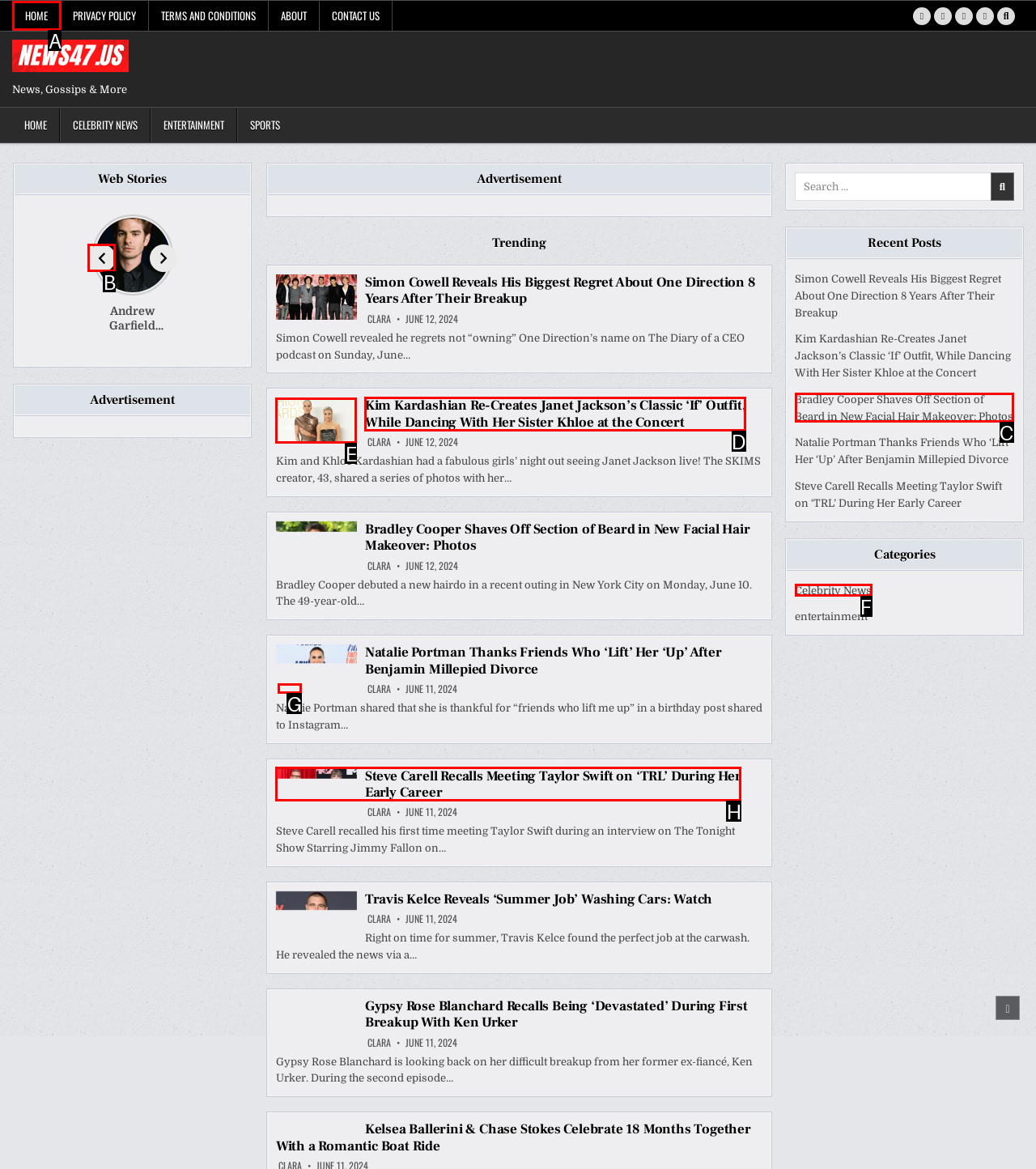Which option should you click on to fulfill this task: Click on the HOME link? Answer with the letter of the correct choice.

A